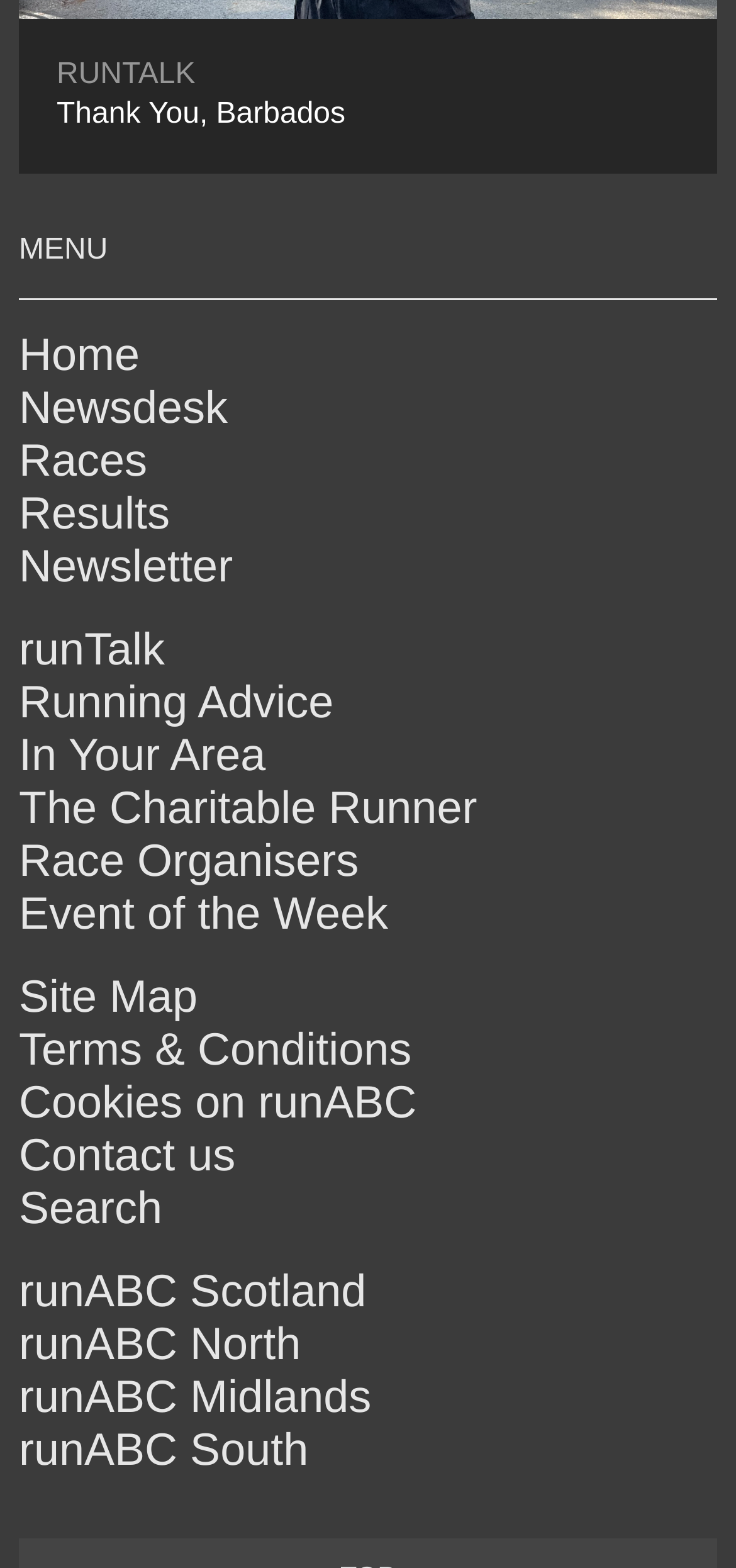Determine the bounding box coordinates of the area to click in order to meet this instruction: "search for something".

[0.026, 0.755, 0.221, 0.787]